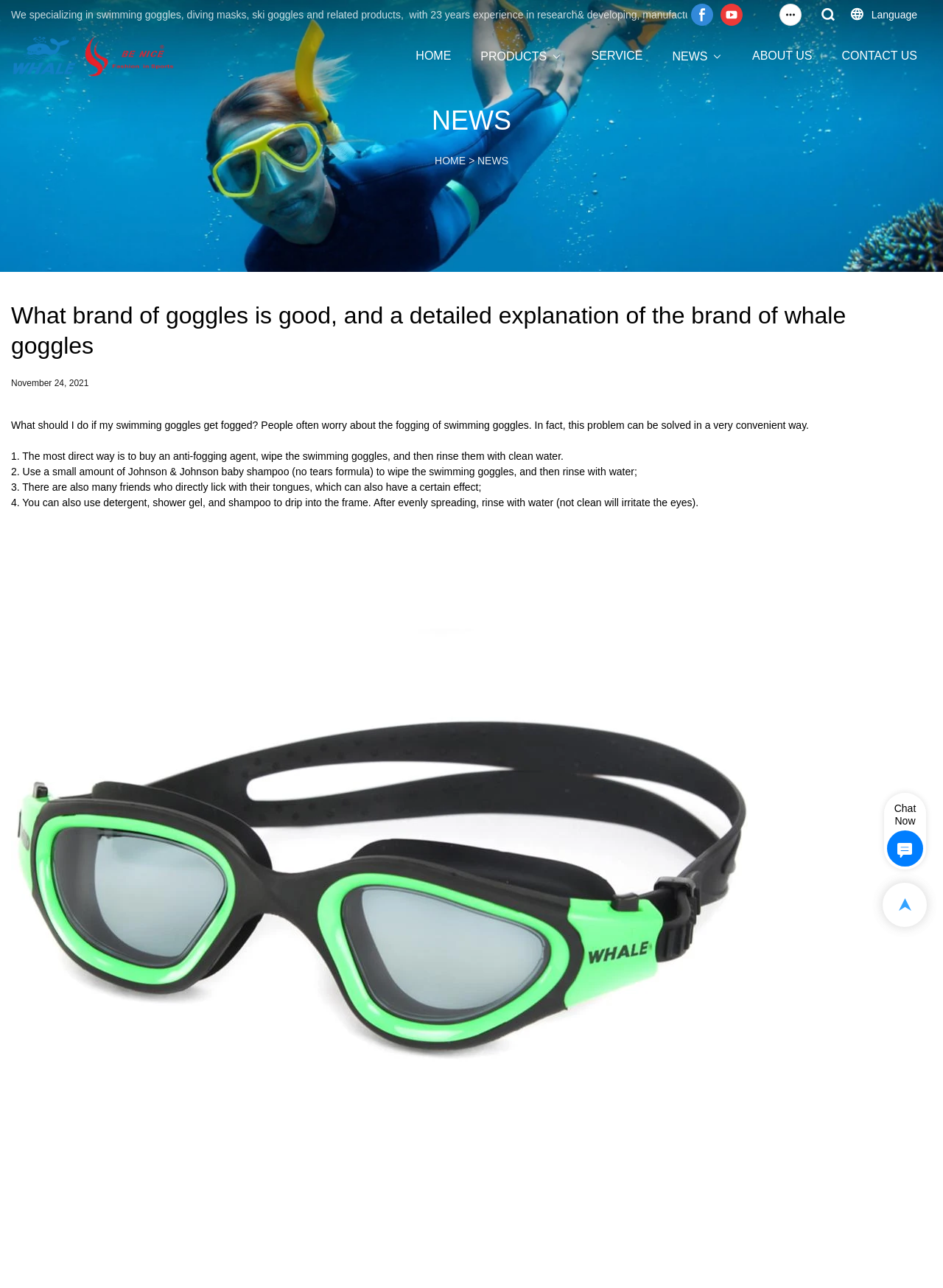What is the position of the 'Language' text on the webpage?
Please use the image to deliver a detailed and complete answer.

Based on the bounding box coordinates, the 'Language' text is located at the top right of the webpage, with its y1 and y2 coordinates being 0.007 and 0.016, respectively.